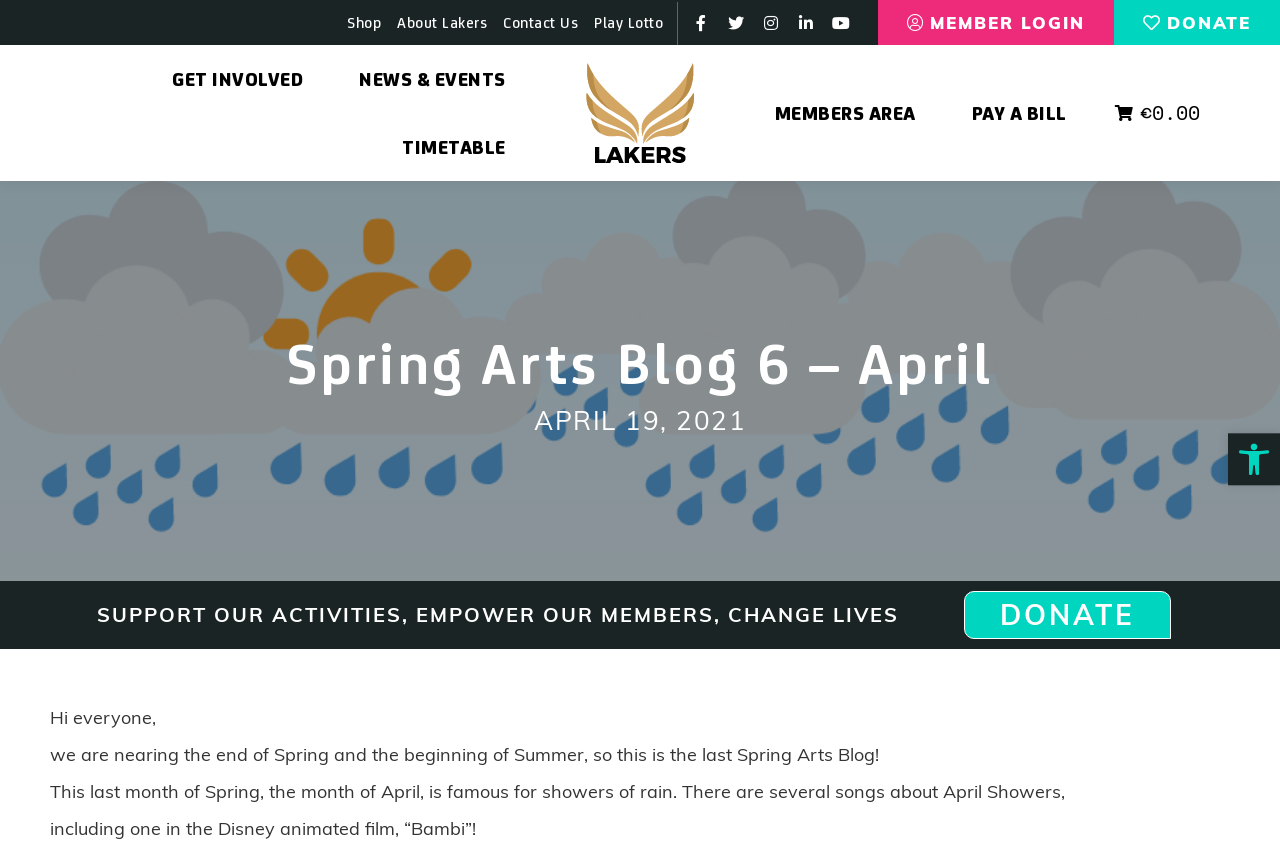Return the bounding box coordinates of the UI element that corresponds to this description: "News & Events". The coordinates must be given as four float numbers in the range of 0 and 1, [left, top, right, bottom].

[0.27, 0.074, 0.406, 0.111]